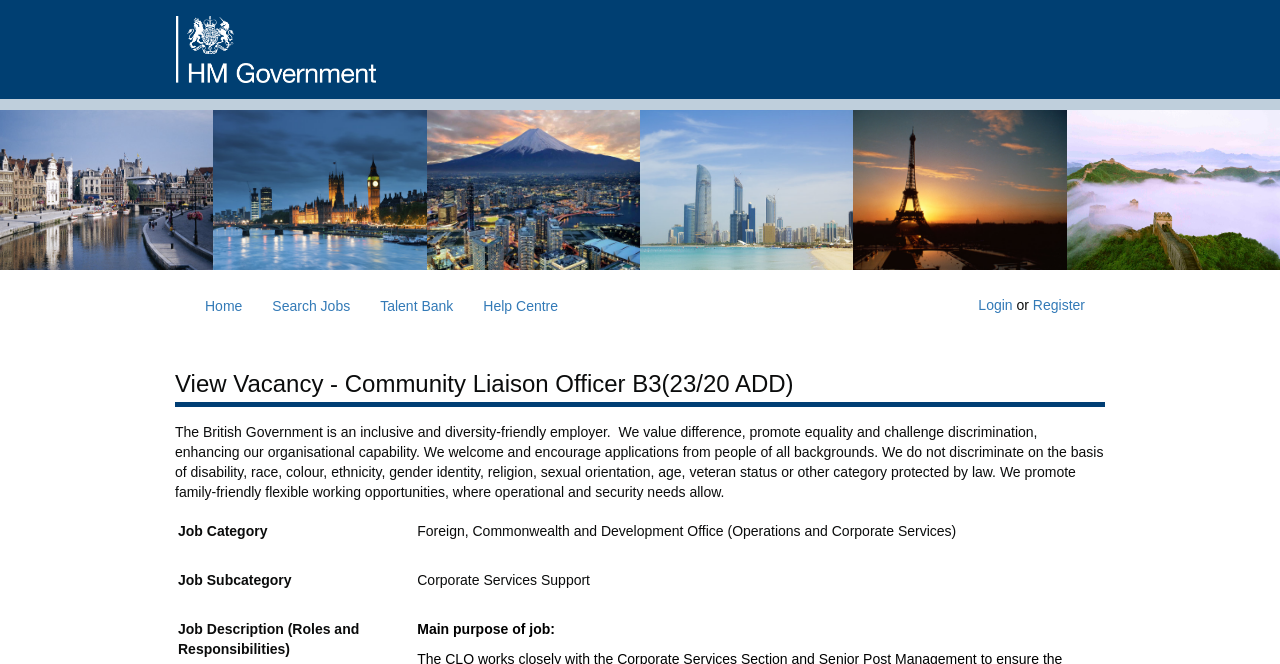Determine the bounding box coordinates in the format (top-left x, top-left y, bottom-right x, bottom-right y). Ensure all values are floating point numbers between 0 and 1. Identify the bounding box of the UI element described by: Search Jobs

[0.201, 0.423, 0.285, 0.499]